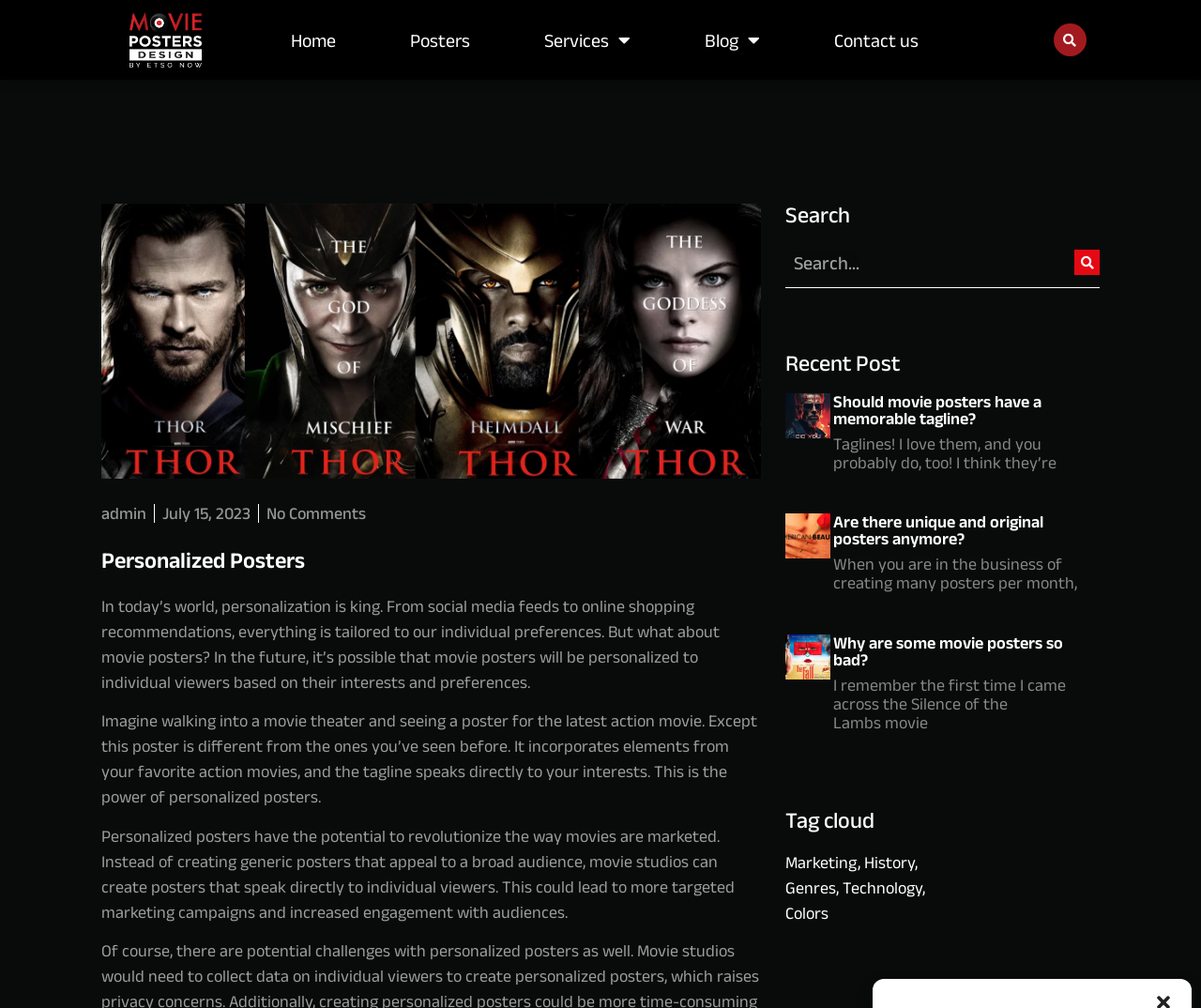Can you give a comprehensive explanation to the question given the content of the image?
What is the purpose of the search function on this webpage?

The search function is likely provided to allow users to search for specific content, such as blog posts or articles, related to personalized posters. This function is commonly found on webpages that contain a large amount of content, and it helps users quickly find what they are looking for.